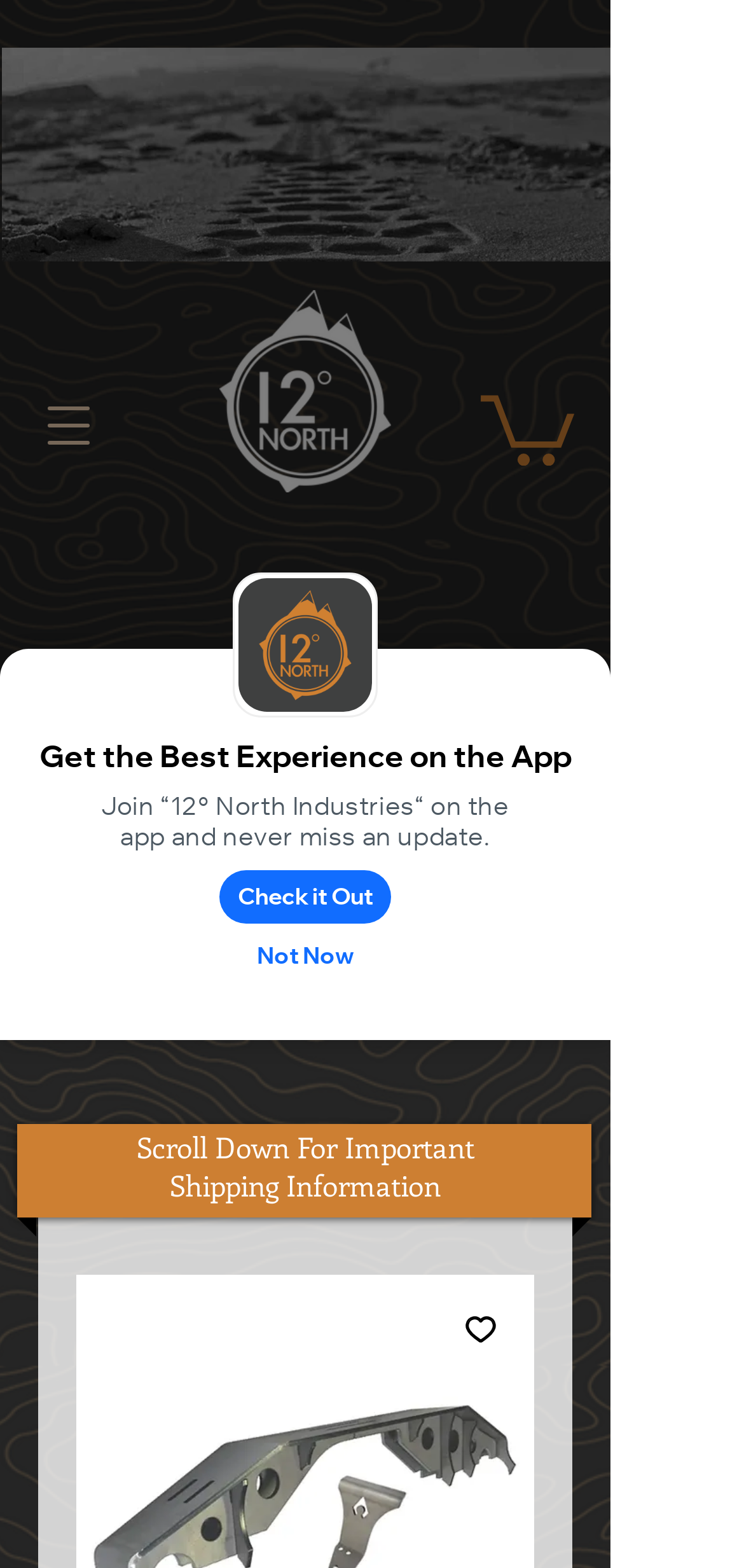What is the purpose of the 'Add to Wishlist' button?
Answer the question with as much detail as possible.

I found the 'Add to Wishlist' button by looking at the bottom center of the webpage, where I saw a button that says 'Add to Wishlist'. This suggests that the button is used to add the product to the user's wishlist.